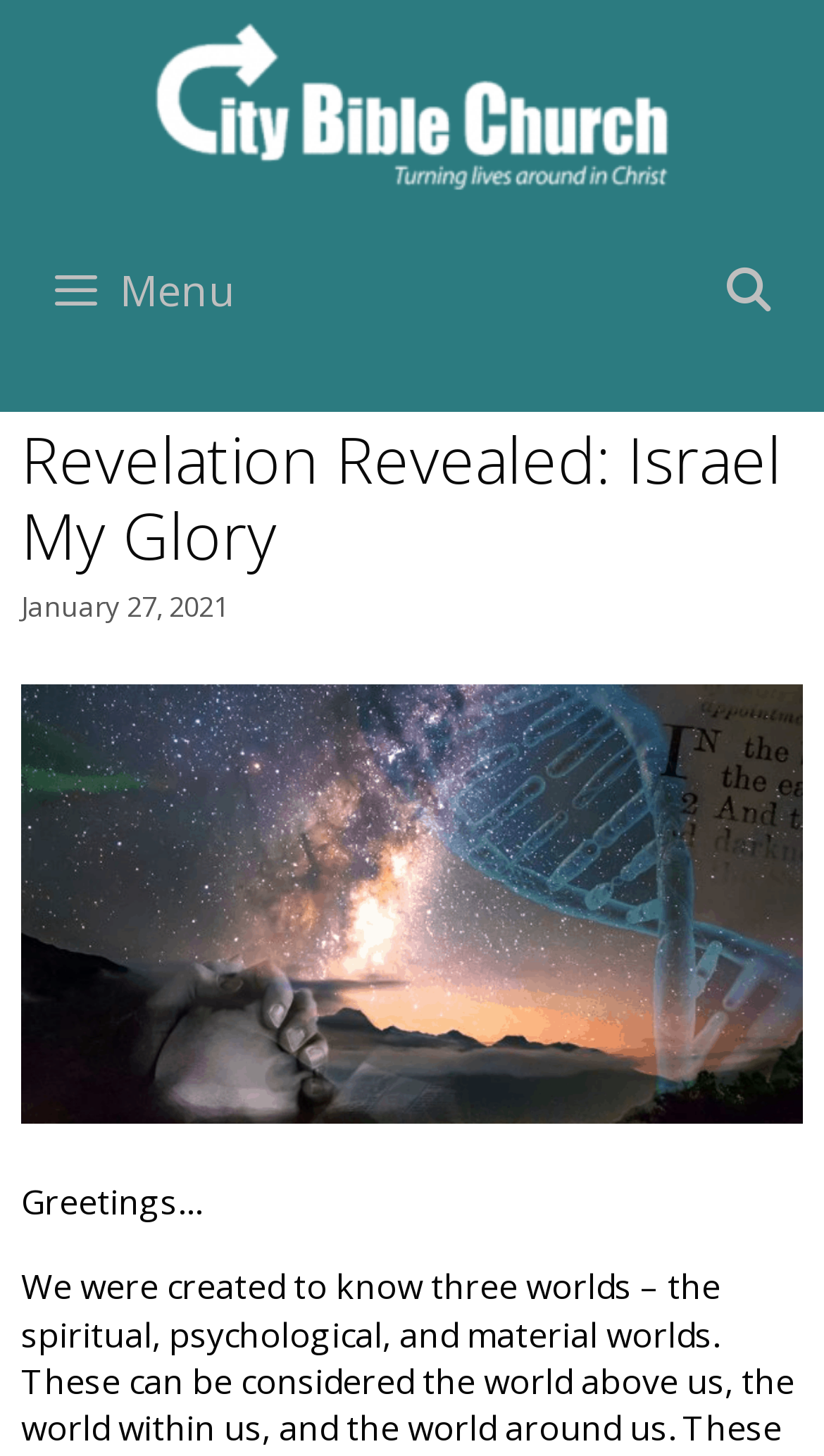Determine the bounding box coordinates for the UI element matching this description: "Menu".

[0.0, 0.175, 0.816, 0.224]